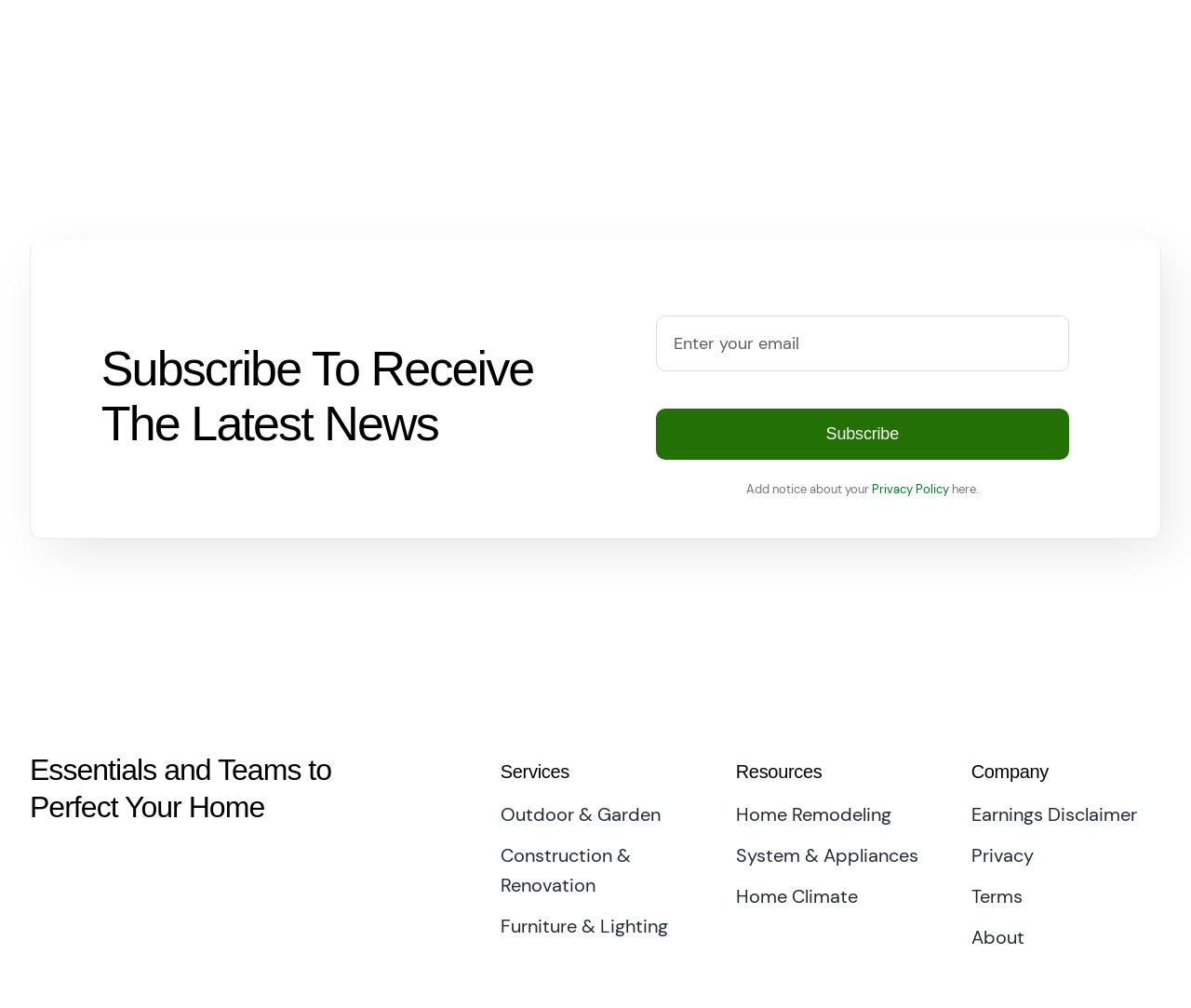Utilize the details in the image to give a detailed response to the question: What is the topic of 'Home Remodeling'?

The link 'Home Remodeling' is categorized under 'Resources' as it is a sub-menu item under the 'Resources' heading, suggesting it provides information or guidance on home remodeling.